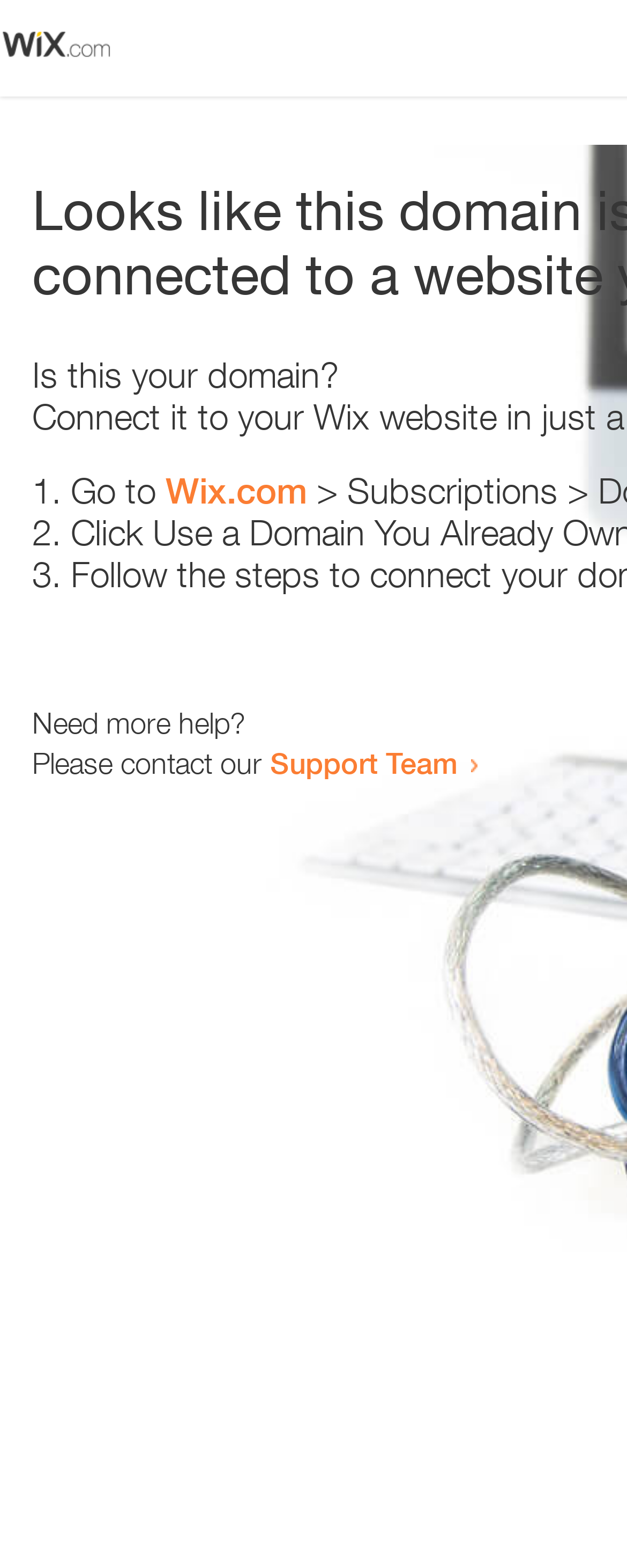What is the domain being referred to? Based on the screenshot, please respond with a single word or phrase.

Wix.com